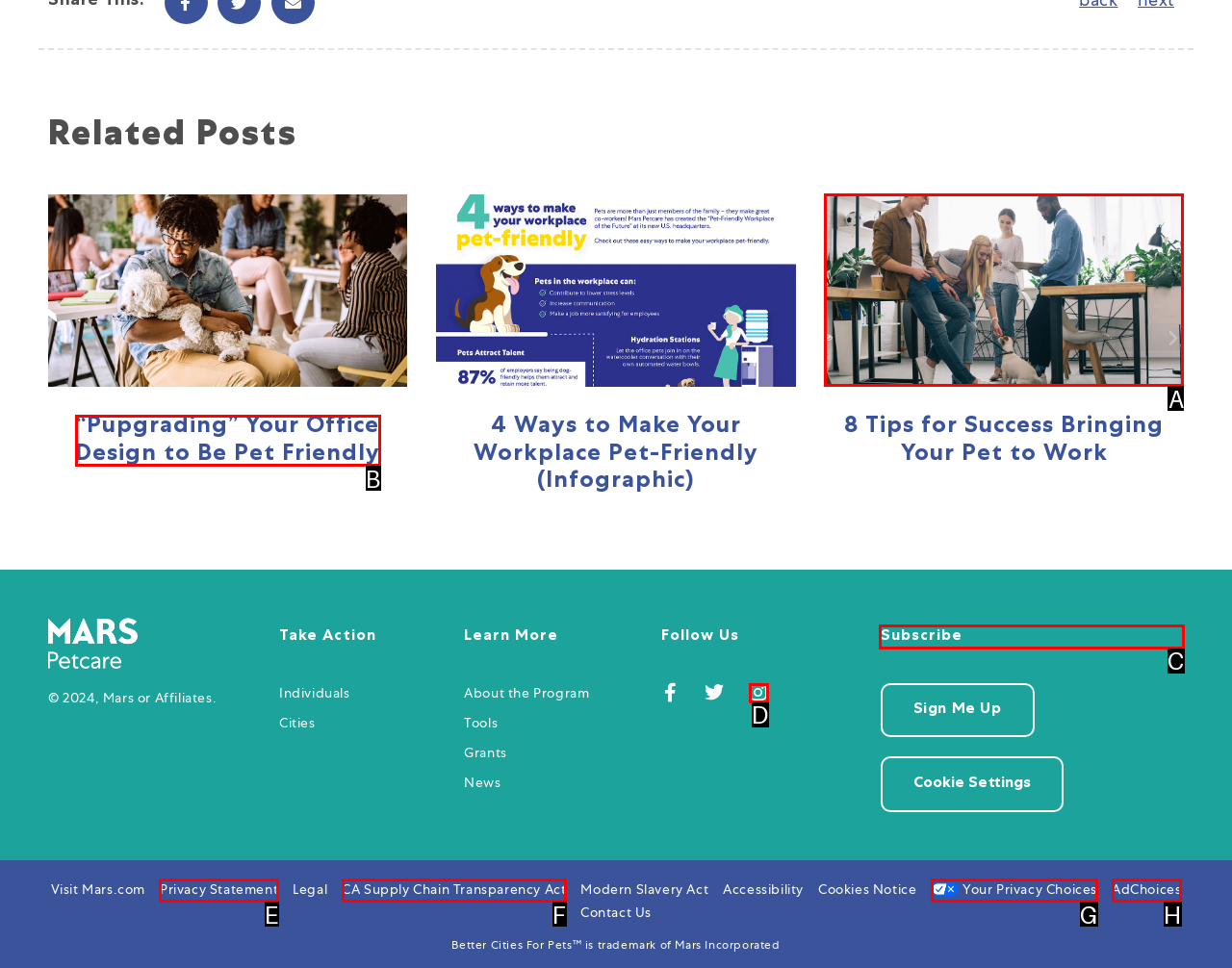Determine which option should be clicked to carry out this task: Click the 'Subscribe' link
State the letter of the correct choice from the provided options.

C